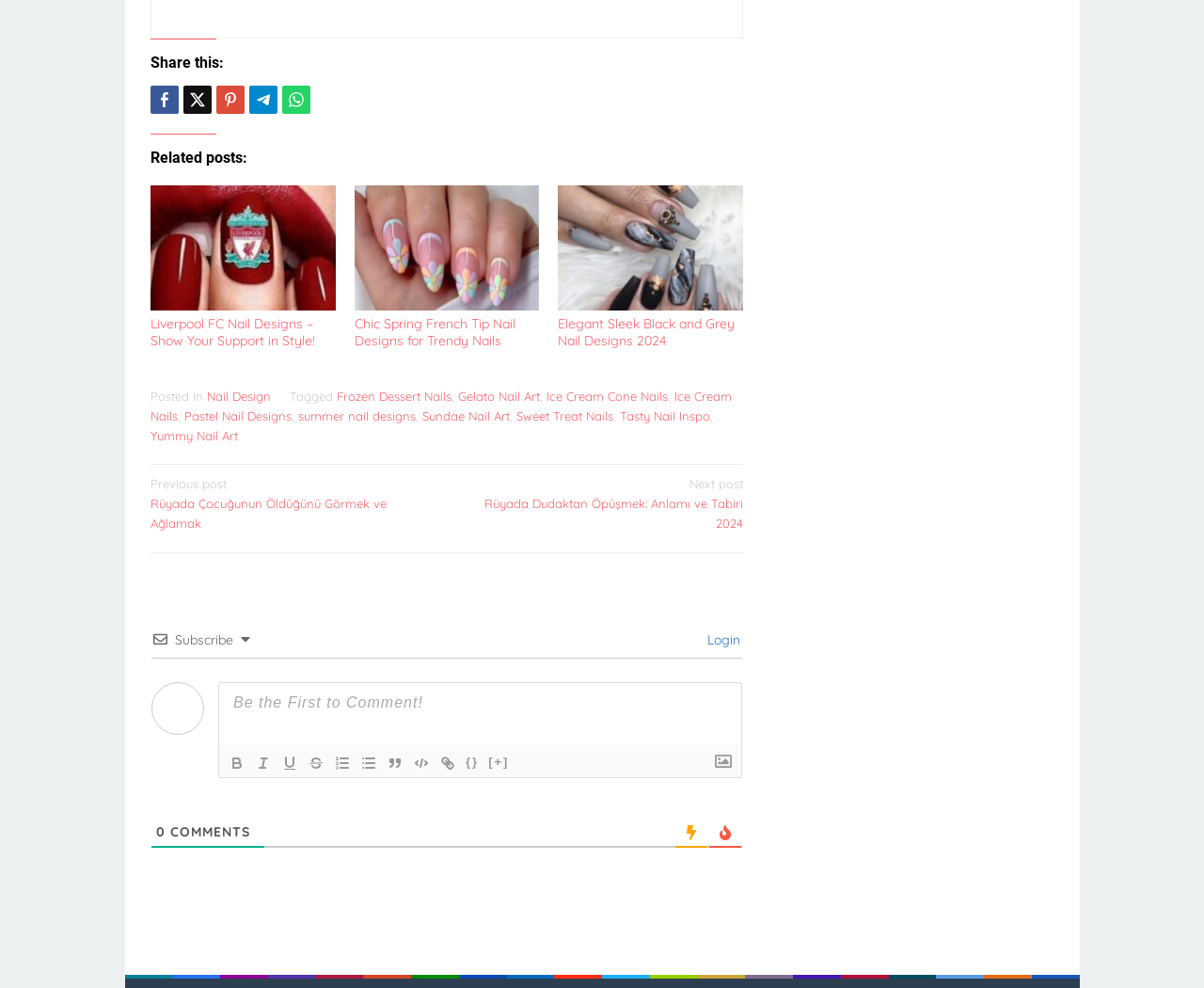Use one word or a short phrase to answer the question provided: 
How many related posts are listed on the page?

3